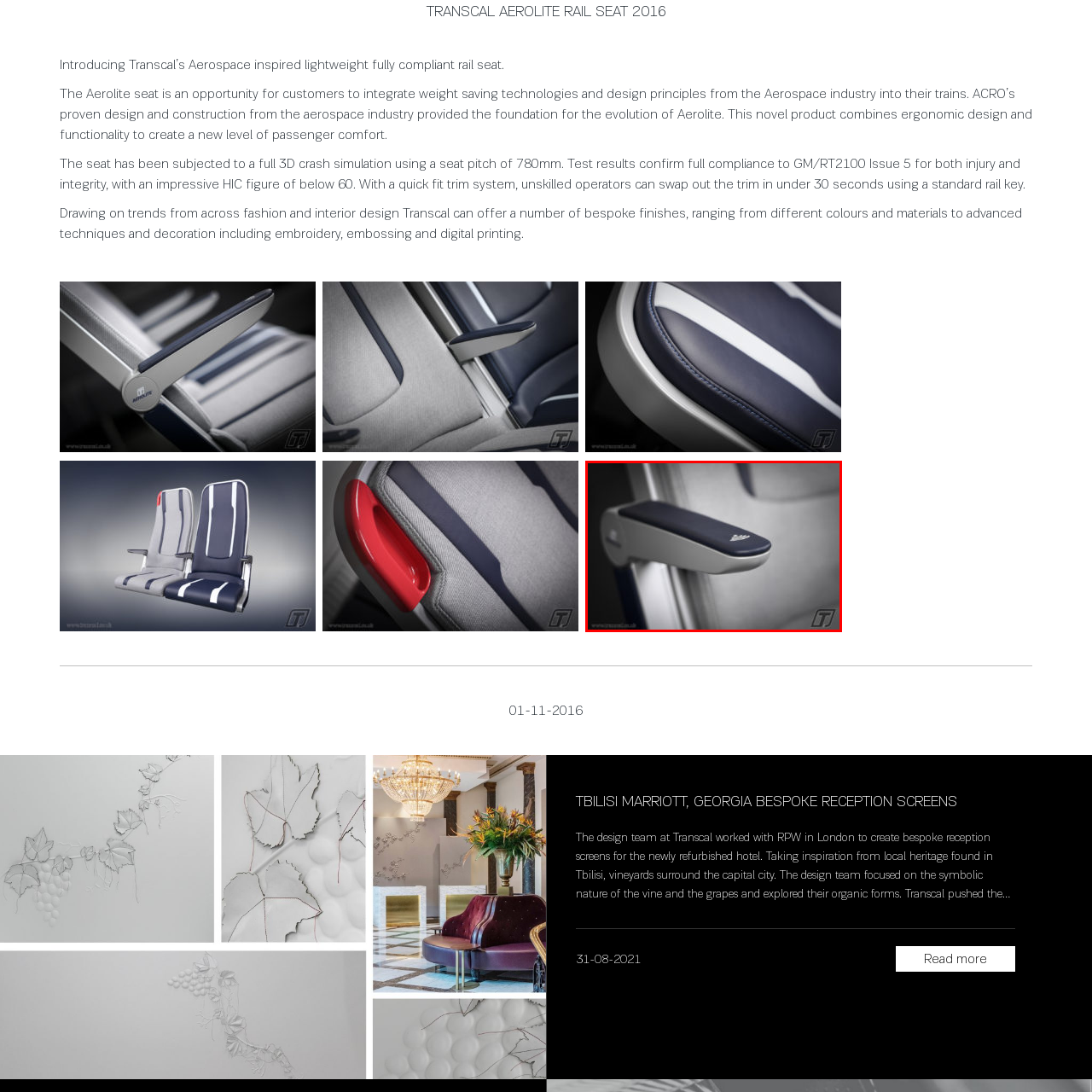Offer a complete and descriptive caption for the image marked by the red box.

The image showcases a close-up view of an armrest from the Transcal Aerolite rail seat, designed with a sleek and ergonomic aesthetic. The armrest features a dual-tone design, combining a sturdy grey base with a soft, navy blue cushioning that enhances passenger comfort. Notably, the armrest is adorned with a subtle embossed logo, emphasizing the quality and branding of the Transcal product line. This attention to detail reflects the innovative approach Transcal has taken, integrating aerospace-inspired design principles to enhance the overall functionality and comfort of rail seating. The background is softly blurred, focusing the viewer's attention on the armrest's features, highlighting its modern and tailored construction.